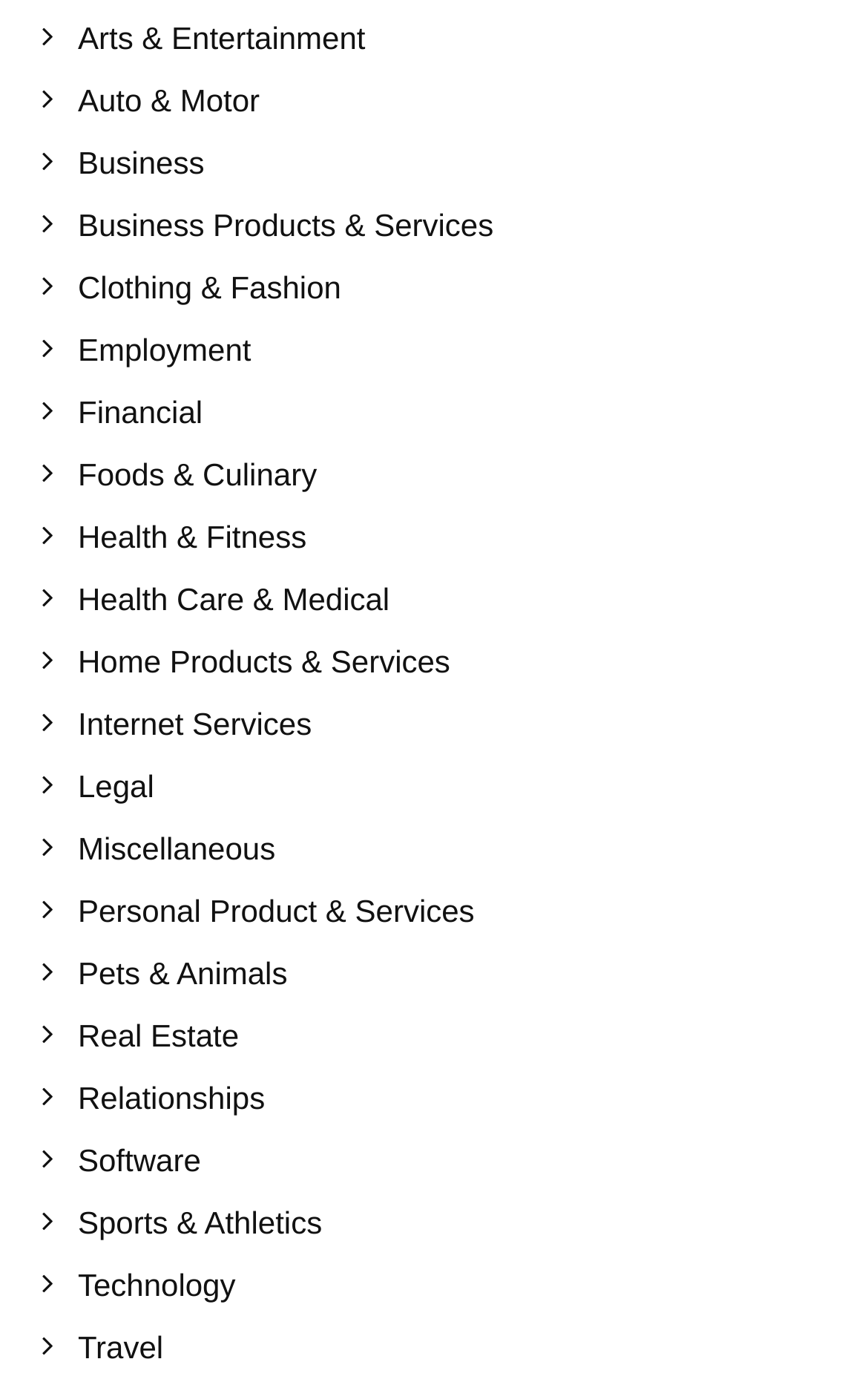Please provide a comprehensive answer to the question below using the information from the image: What categories are listed on the webpage?

By examining the links on the webpage, I can see that there are various categories listed, including Arts & Entertainment, Auto & Motor, Business, and many others. These categories are likely used for classification or filtering purposes.